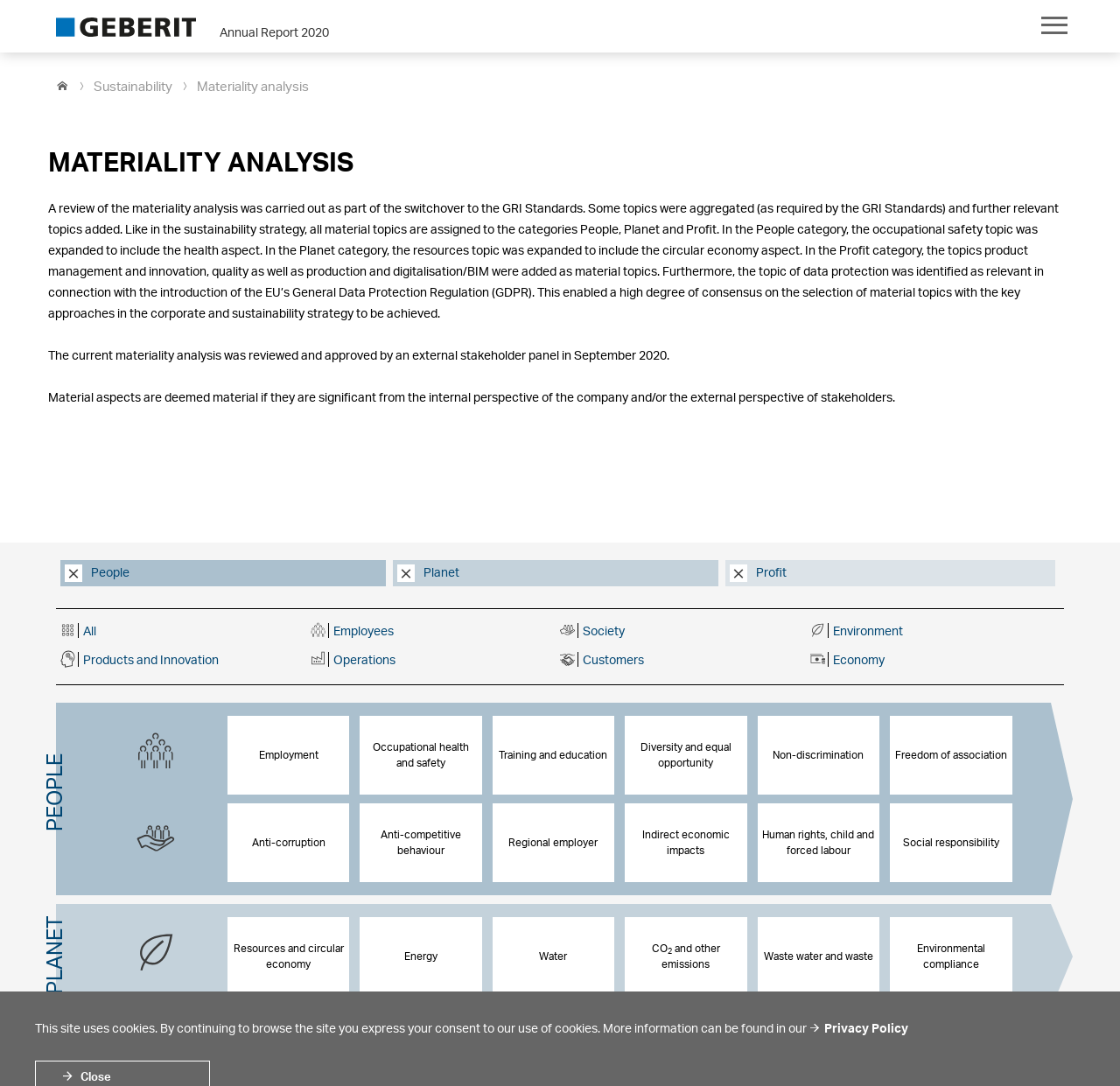Specify the bounding box coordinates for the region that must be clicked to perform the given instruction: "Click on Geberit".

[0.05, 0.023, 0.175, 0.036]